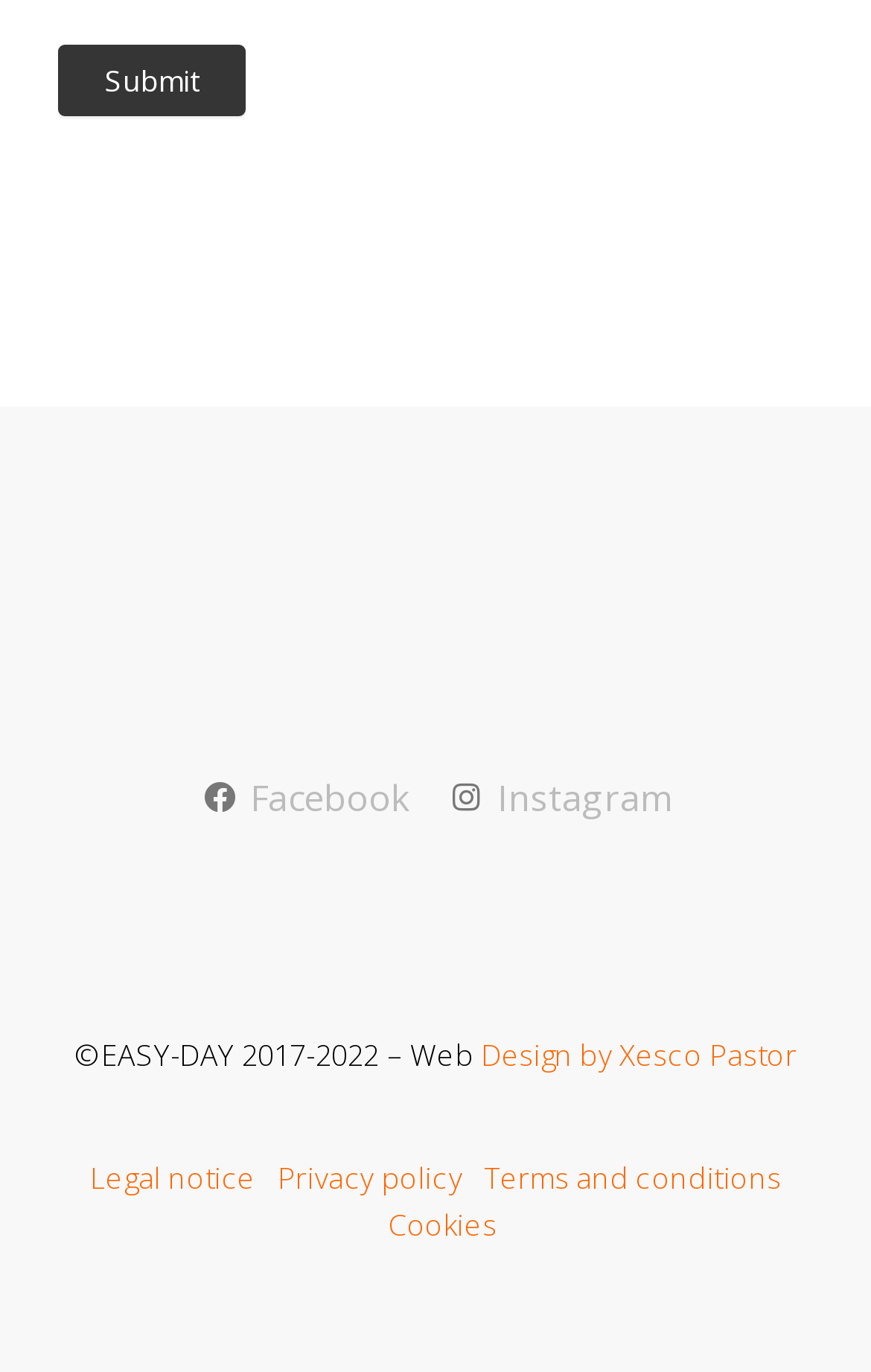Please find the bounding box coordinates of the element that you should click to achieve the following instruction: "Go to Instagram". The coordinates should be presented as four float numbers between 0 and 1: [left, top, right, bottom].

[0.513, 0.563, 0.771, 0.6]